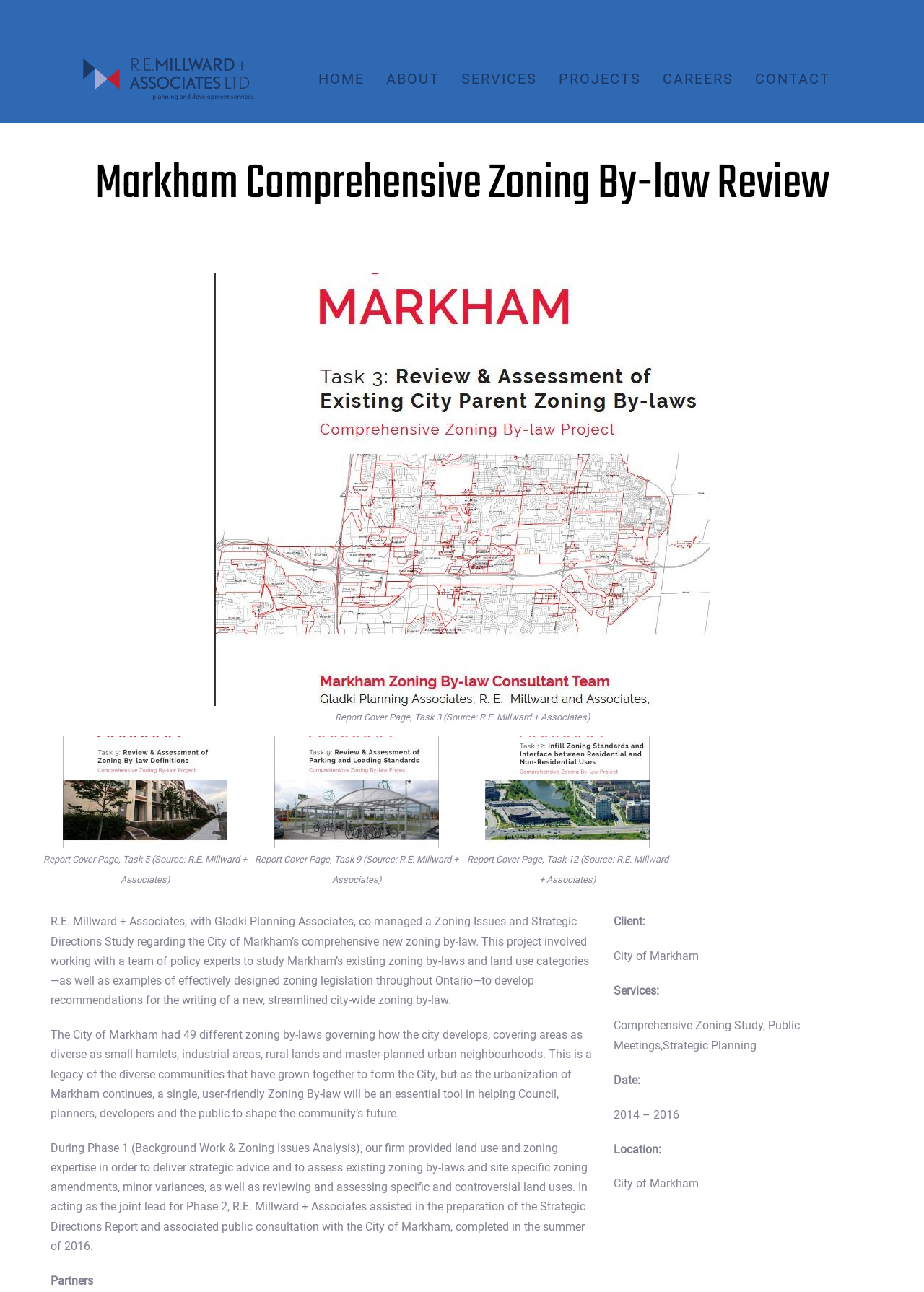Provide a thorough description of the webpage you see.

The webpage is about the Markham Comprehensive Zoning By-law Review project by R.E. Millward + Associates. At the top, there is a logo of R.E. Millward + Associates, accompanied by a link to the company's homepage. Below the logo, there is a navigation menu with links to different sections of the website, including HOME, ABOUT, SERVICES, PROJECTS, CAREERS, and CONTACT.

The main content of the webpage is divided into two sections. On the left side, there are four figures, each containing an image of a report cover page with a link to the report and a figcaption. The figures are arranged vertically, with the first one at the top and the last one at the bottom.

On the right side, there is a heading that reads "Markham Comprehensive Zoning By-law Review". Below the heading, there are three blocks of text that describe the project. The first block explains that R.E. Millward + Associates, along with Gladki Planning Associates, co-managed a Zoning Issues and Strategic Directions Study for the City of Markham's comprehensive new zoning by-law. The second block describes the context of the project, stating that the City of Markham had 49 different zoning by-laws governing how the city develops. The third block outlines the firm's role in the project, including providing land use and zoning expertise during Phase 1 and assisting in the preparation of the Strategic Directions Report during Phase 2.

Below the text blocks, there are several lines of text that provide additional information about the project, including the partners involved, the client, services provided, date, and location.